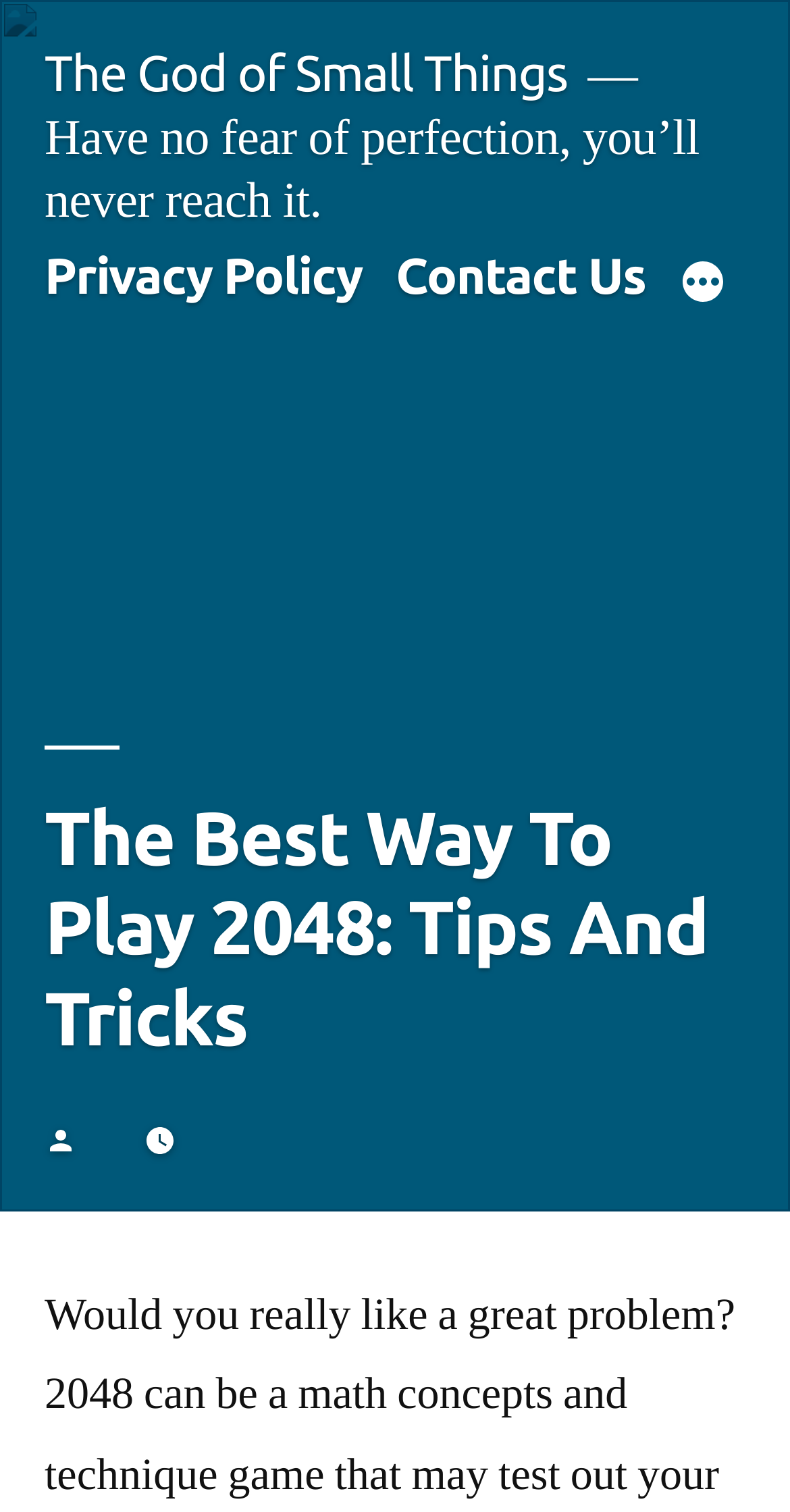Provide the bounding box coordinates of the HTML element this sentence describes: "parent_node: Education aria-label="More"". The bounding box coordinates consist of four float numbers between 0 and 1, i.e., [left, top, right, bottom].

[0.86, 0.172, 0.921, 0.204]